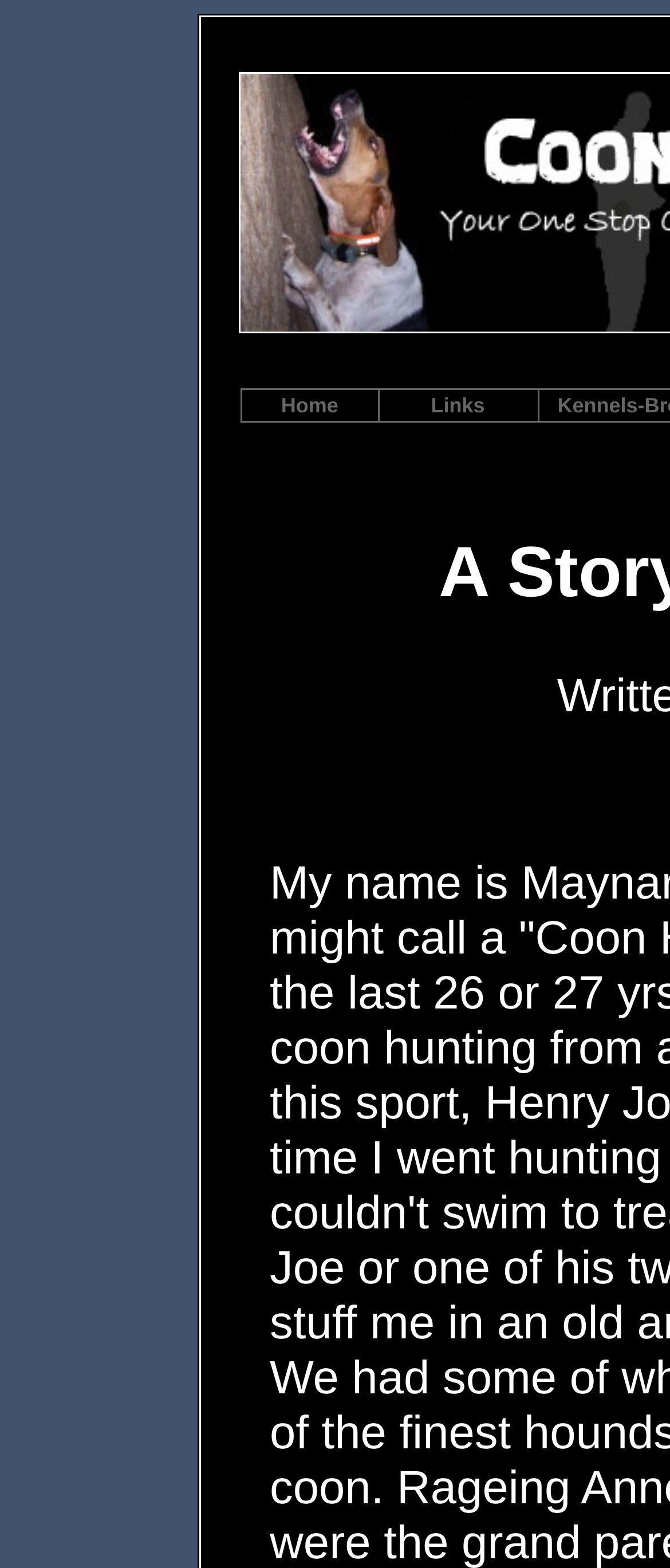Given the element description: "Links", predict the bounding box coordinates of this UI element. The coordinates must be four float numbers between 0 and 1, given as [left, top, right, bottom].

[0.643, 0.251, 0.724, 0.266]